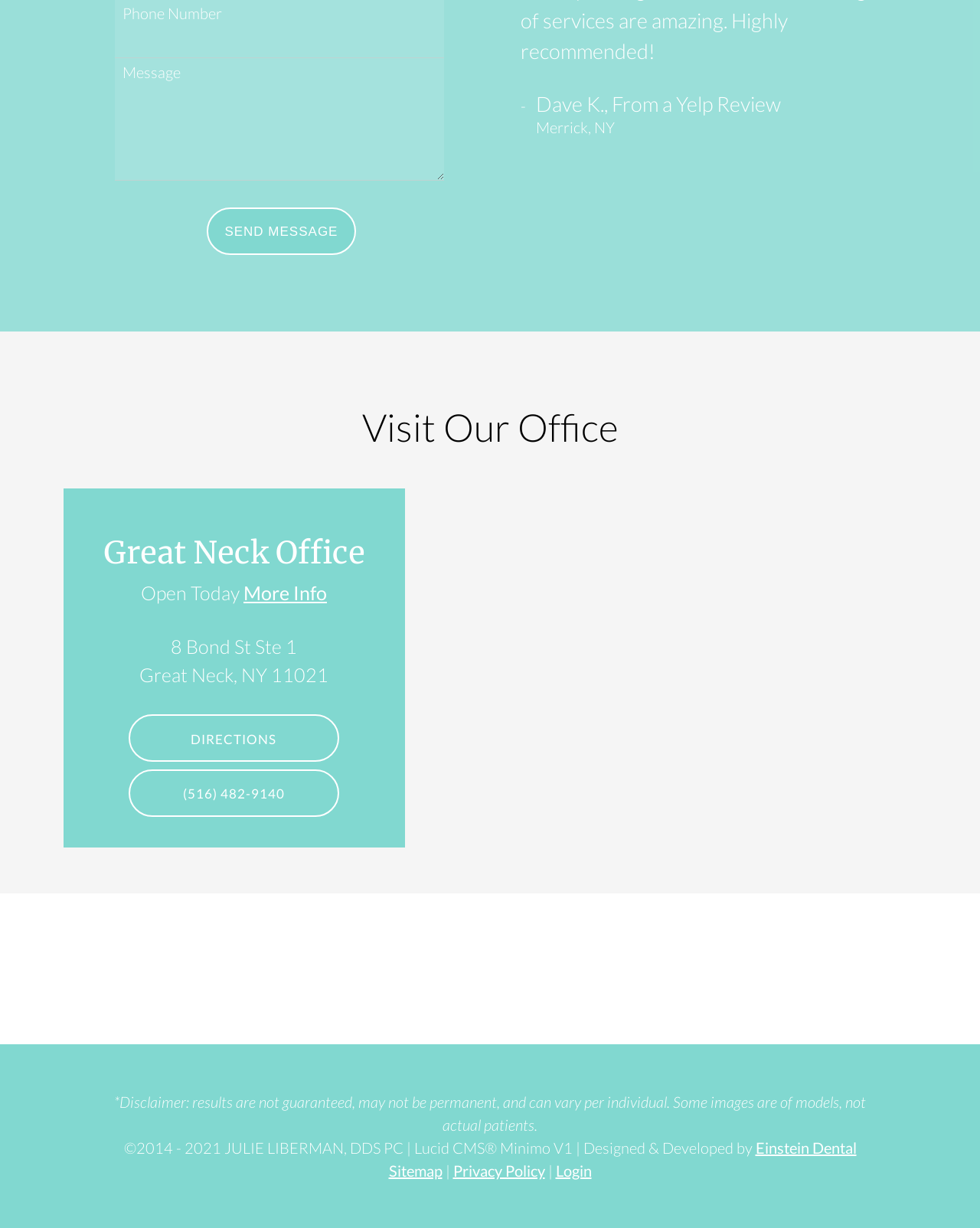Please specify the bounding box coordinates in the format (top-left x, top-left y, bottom-right x, bottom-right y), with all values as floating point numbers between 0 and 1. Identify the bounding box of the UI element described by: Privacy Policy

[0.462, 0.946, 0.556, 0.961]